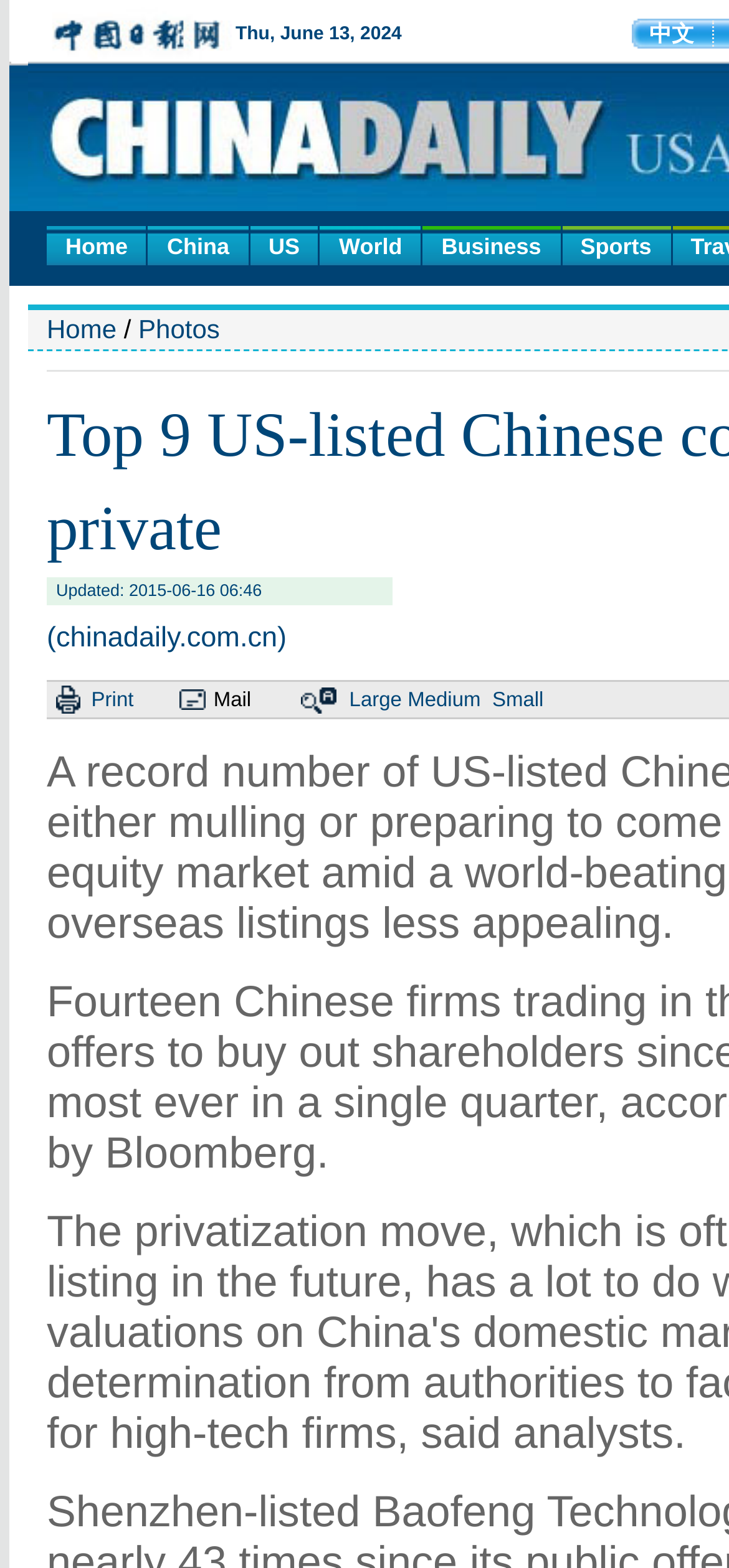Determine the bounding box coordinates for the region that must be clicked to execute the following instruction: "print the article".

[0.125, 0.439, 0.183, 0.453]